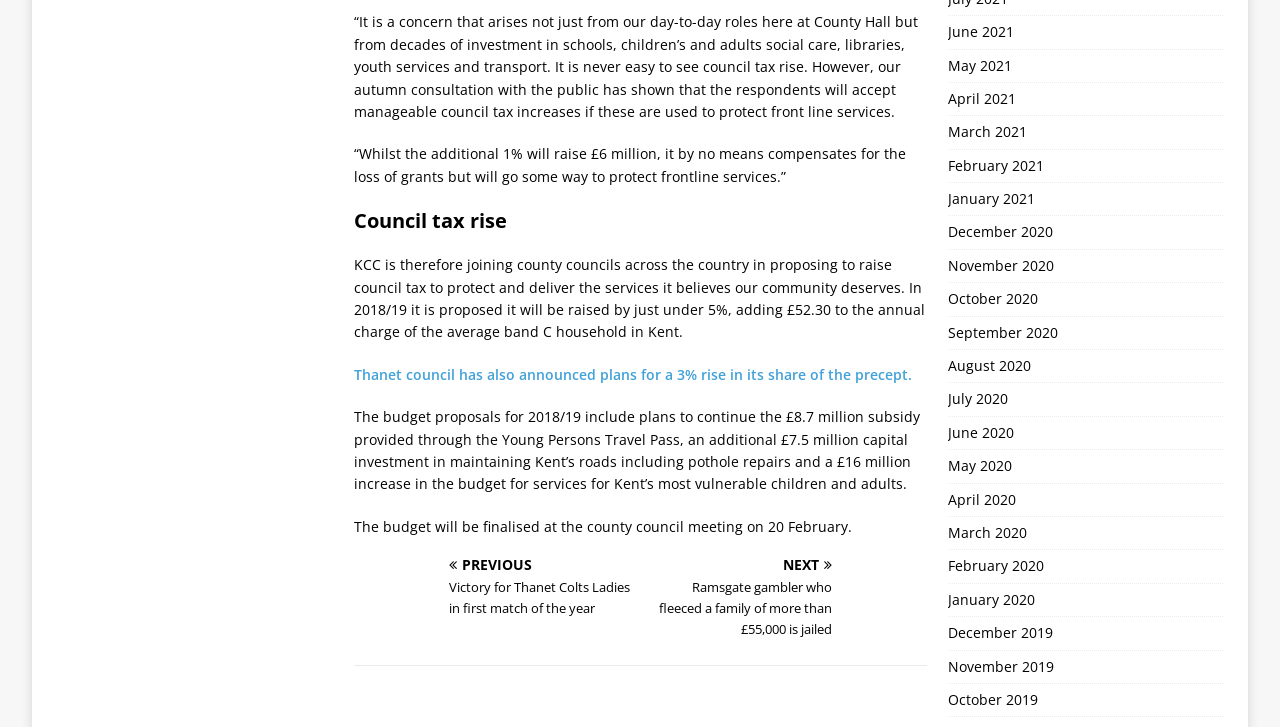What is the proposed council tax increase?
Please describe in detail the information shown in the image to answer the question.

The proposed council tax increase is mentioned in the text as 'just under 5%', which will add £52.30 to the annual charge of the average band C household in Kent.